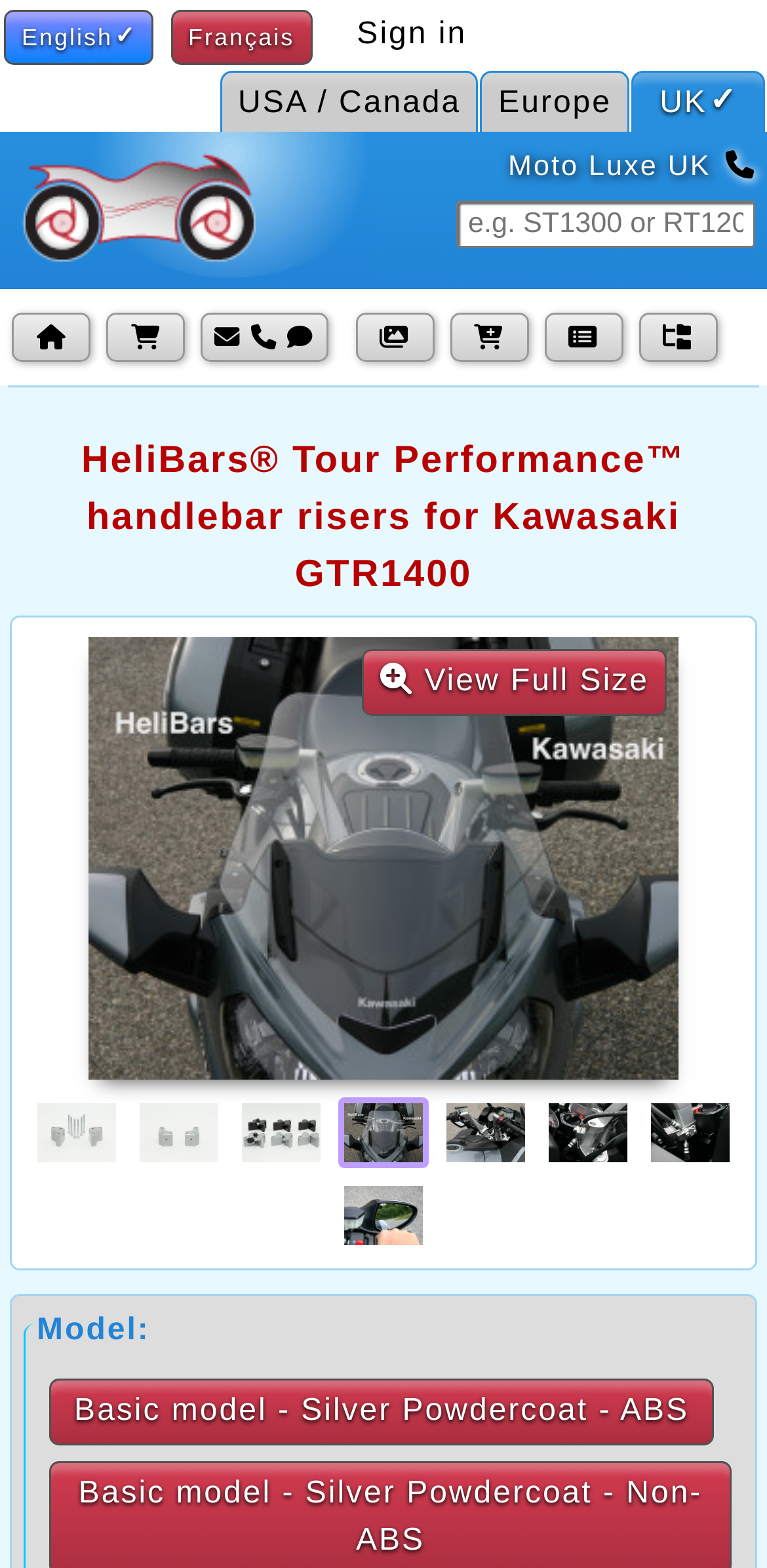Identify the bounding box coordinates of the clickable region to carry out the given instruction: "Click on the first product image".

[0.049, 0.704, 0.151, 0.742]